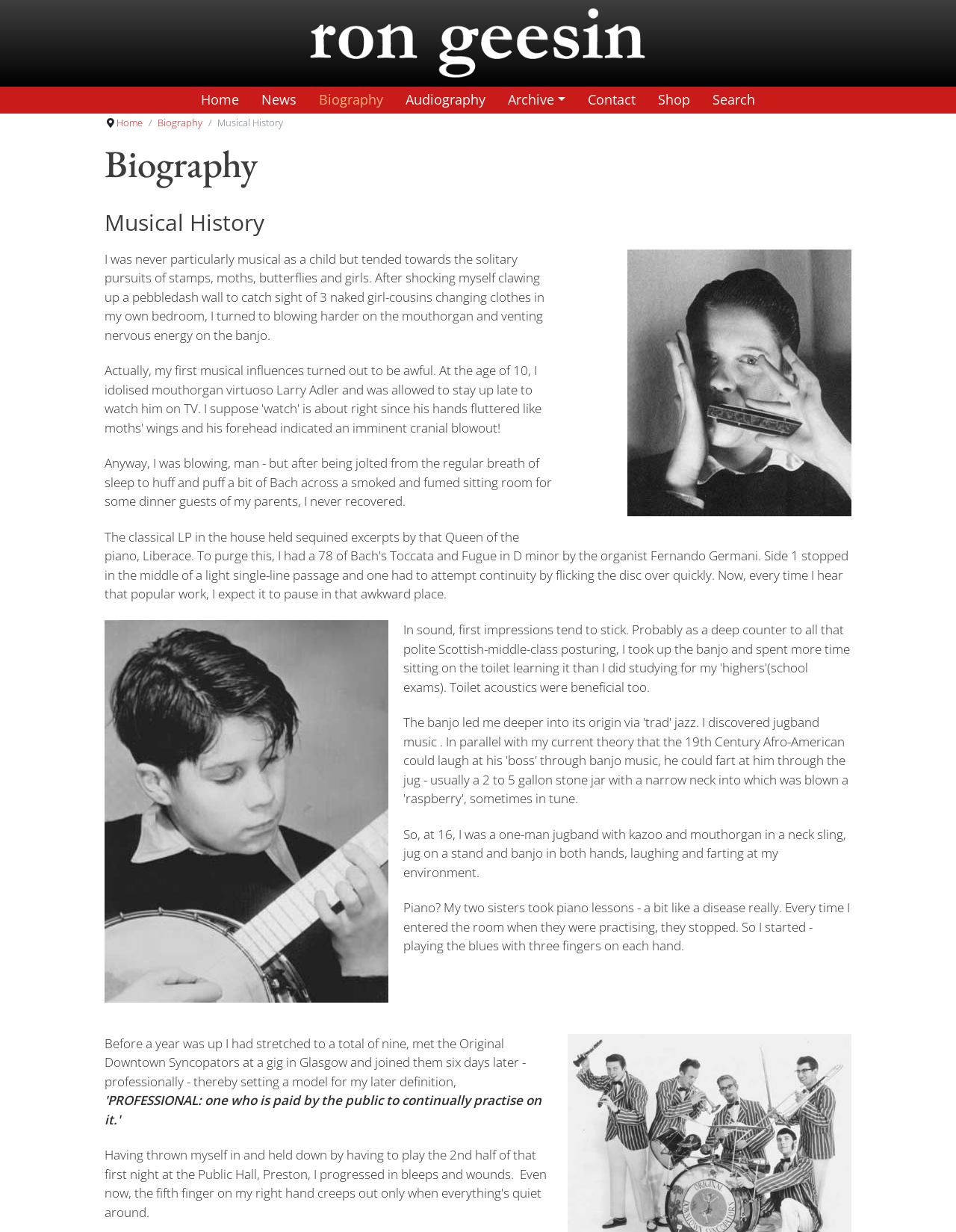Answer the question in one word or a short phrase:
What is the topic of the text in the figure element?

Ron's musical history